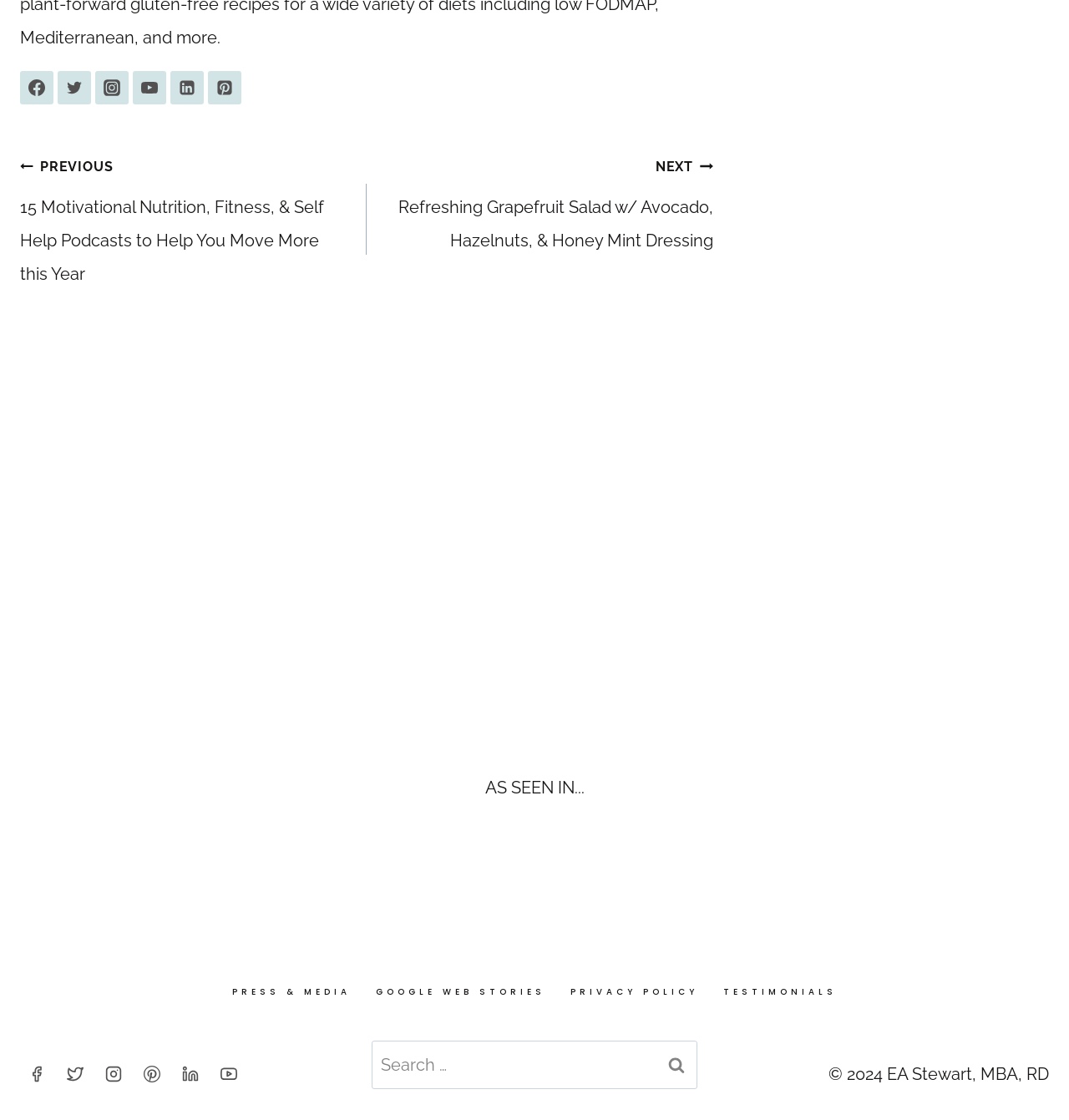What is the navigation section at the bottom?
Answer the question based on the image using a single word or a brief phrase.

Footer Navigation